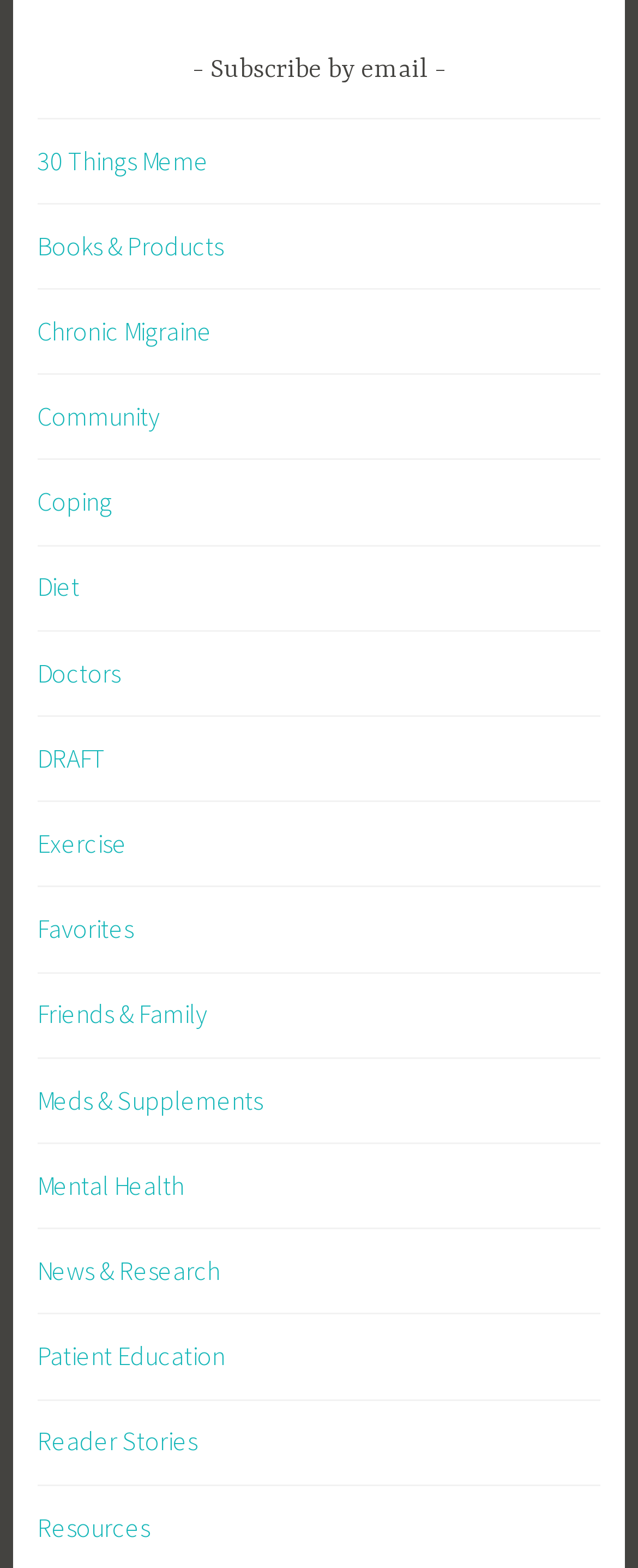Identify the bounding box coordinates necessary to click and complete the given instruction: "Read about Chronic Migraine".

[0.058, 0.2, 0.333, 0.221]